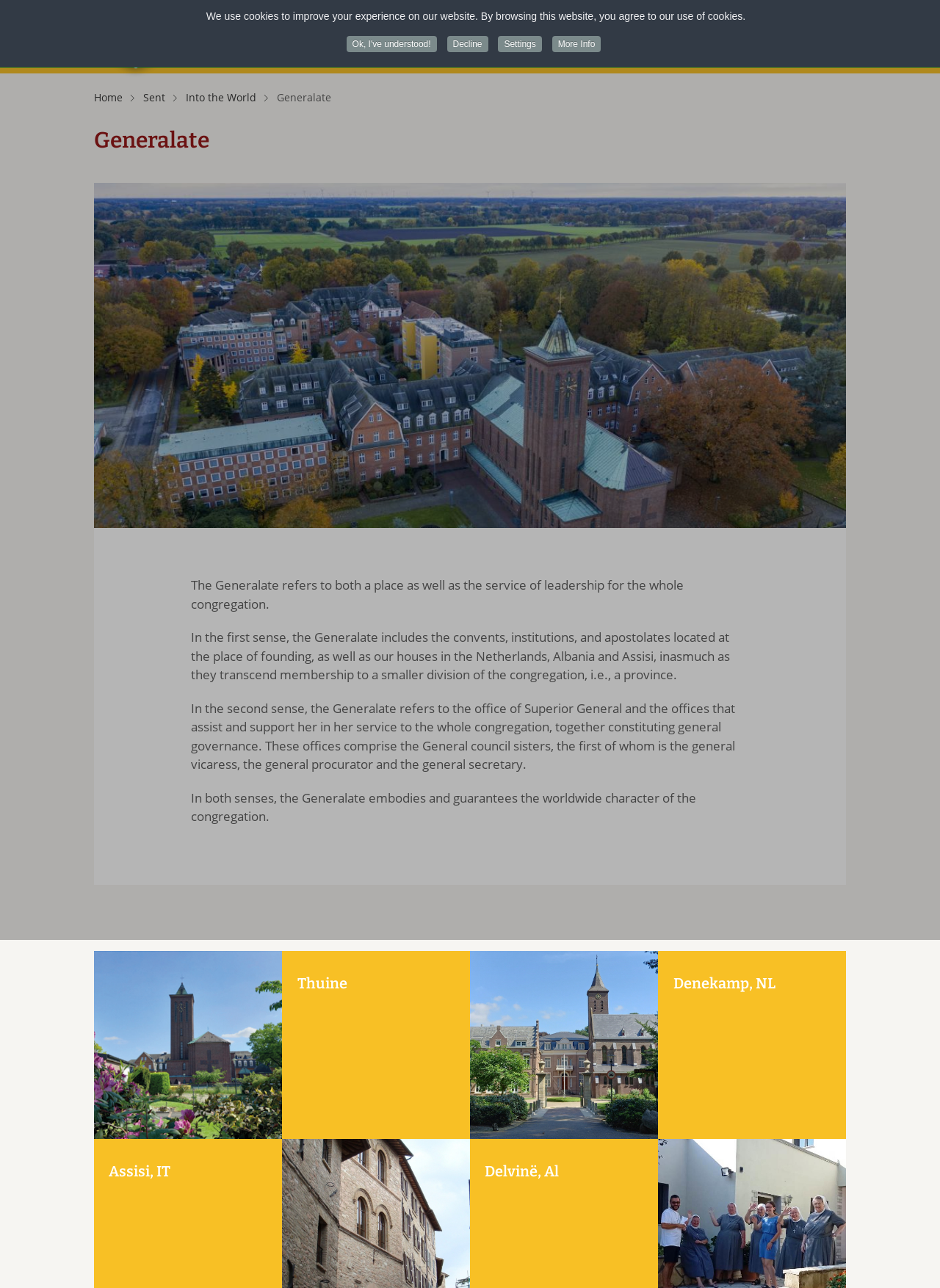Using the information shown in the image, answer the question with as much detail as possible: What is the Generalate?

The Generalate is described in the StaticText element as 'both a place as well as the service of leadership for the whole congregation', which can be found in the middle of the webpage.